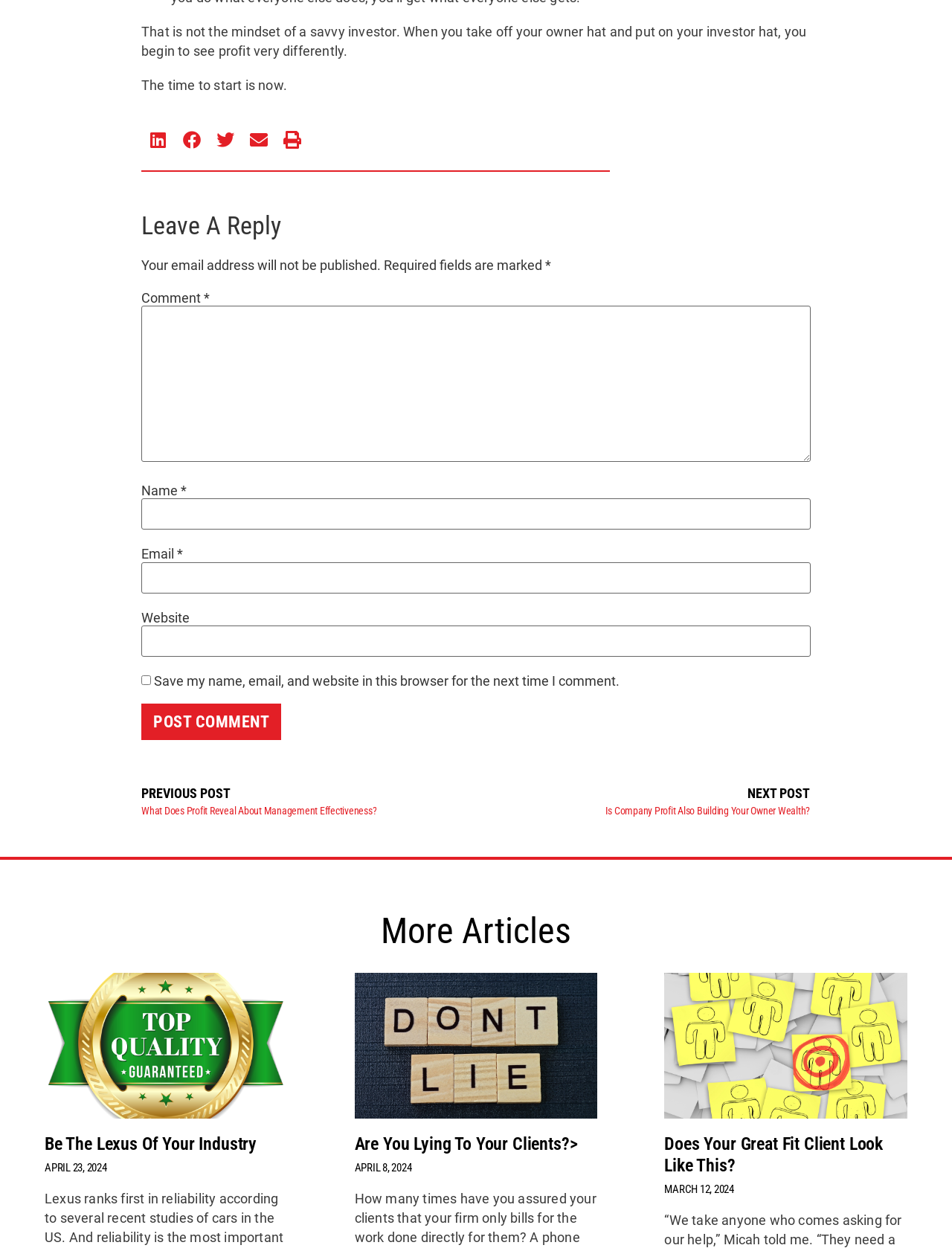Please predict the bounding box coordinates (top-left x, top-left y, bottom-right x, bottom-right y) for the UI element in the screenshot that fits the description: parent_node: Email * aria-describedby="email-notes" name="email"

[0.148, 0.449, 0.852, 0.474]